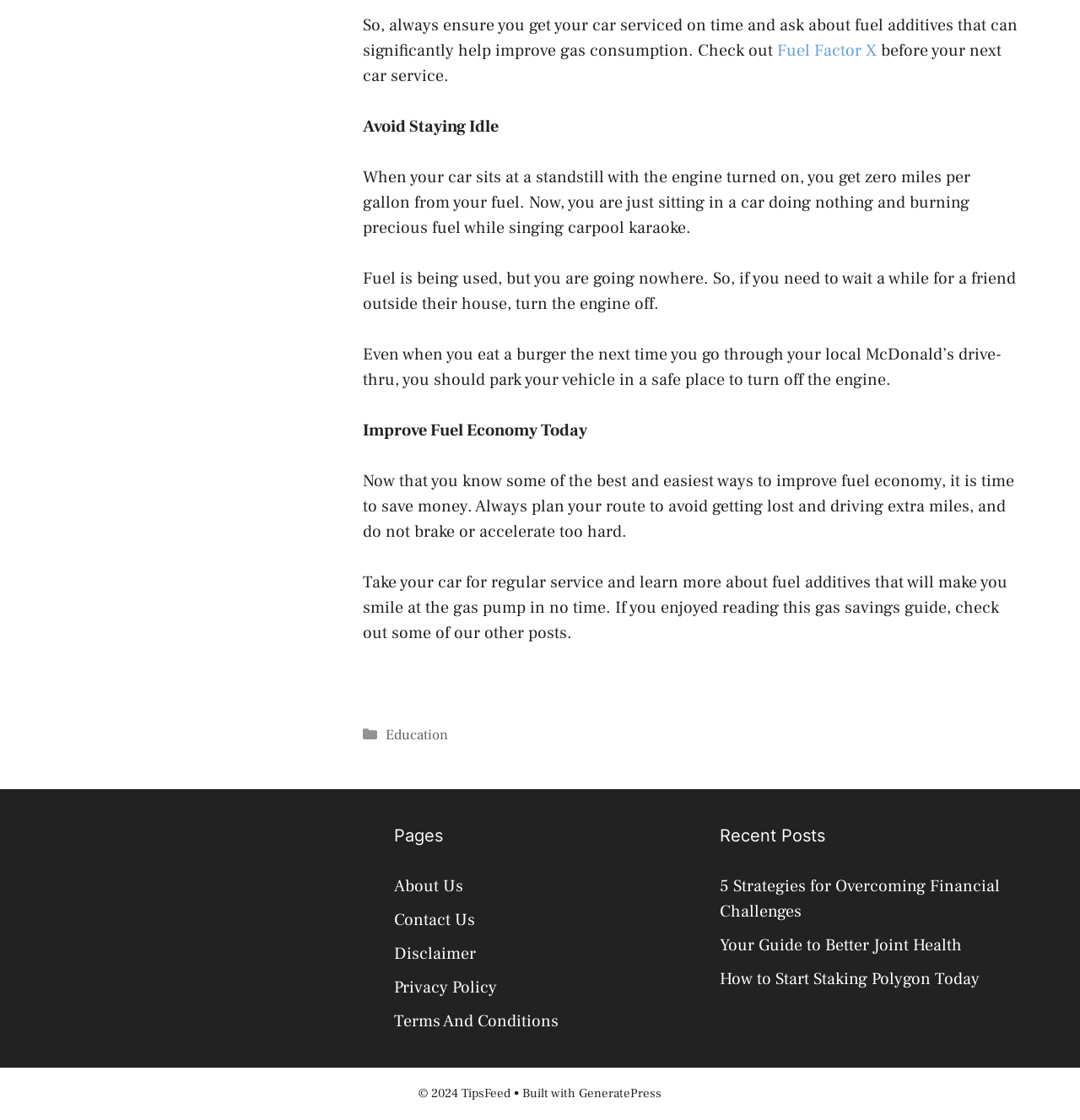Identify the bounding box coordinates for the element you need to click to achieve the following task: "Learn more about 'GeneratePress'". The coordinates must be four float values ranging from 0 to 1, formatted as [left, top, right, bottom].

[0.536, 0.969, 0.612, 0.983]